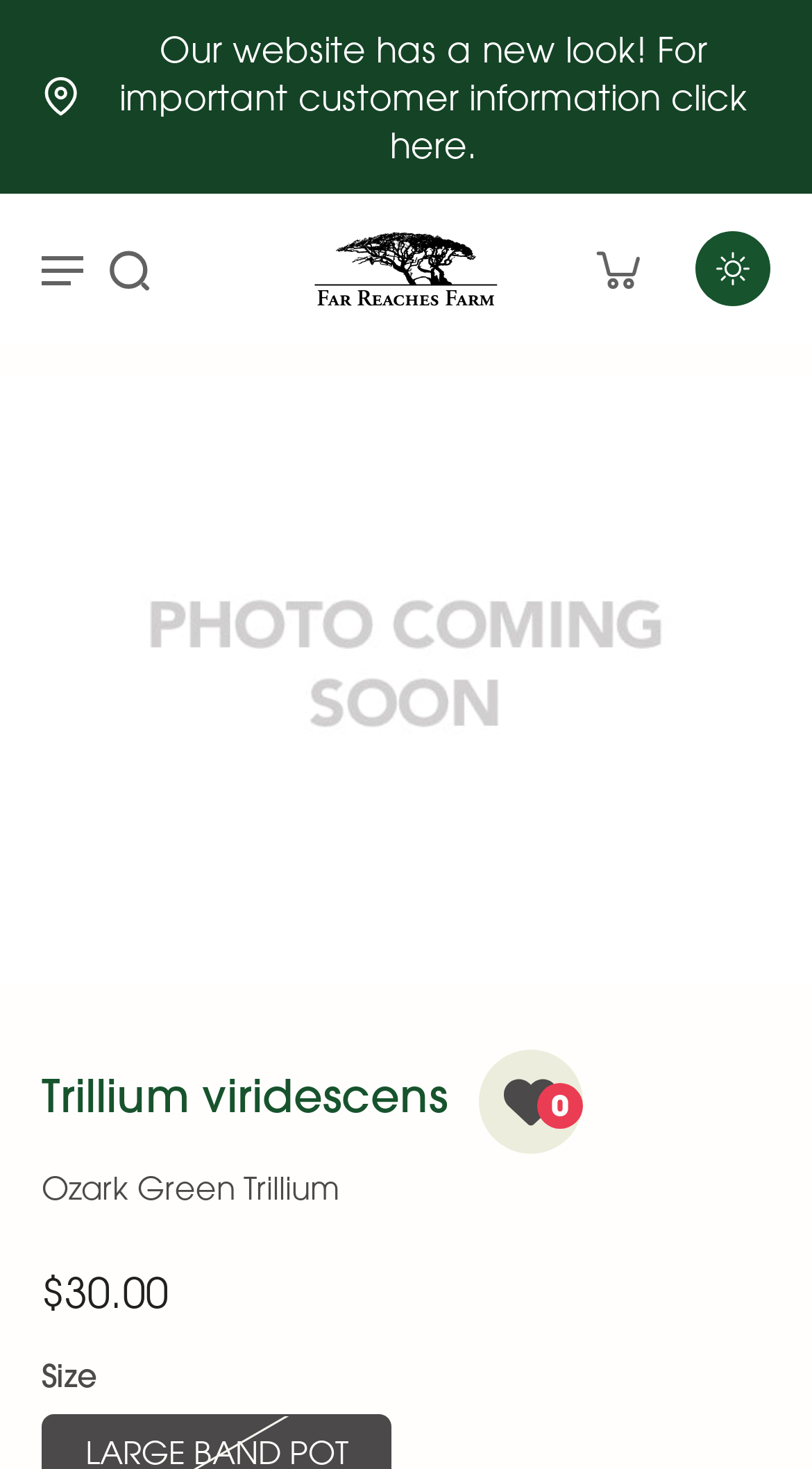What is the price of the plant?
Provide a short answer using one word or a brief phrase based on the image.

$30.00